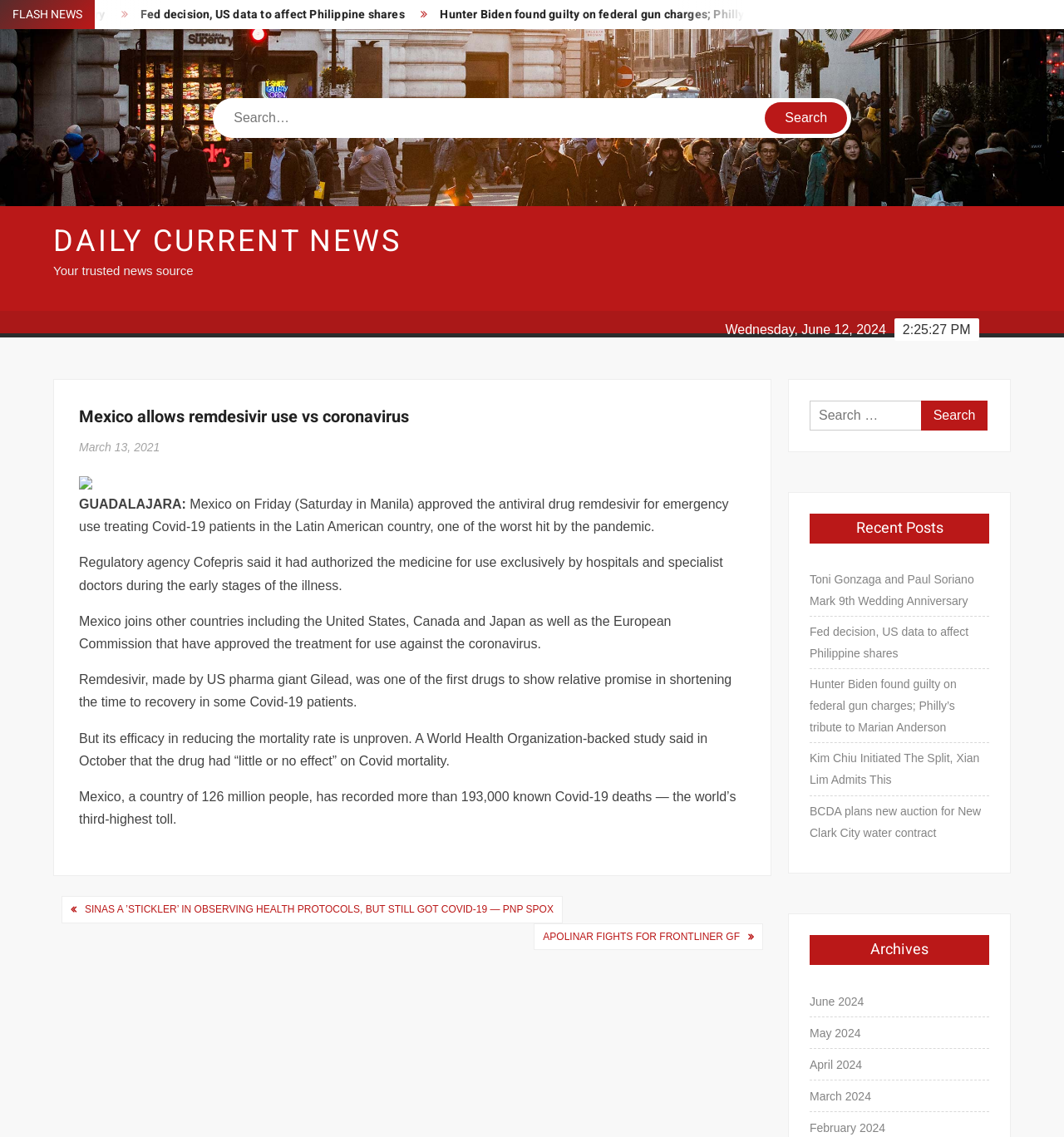Please identify the bounding box coordinates of the area that needs to be clicked to fulfill the following instruction: "View recent posts."

[0.761, 0.452, 0.93, 0.478]